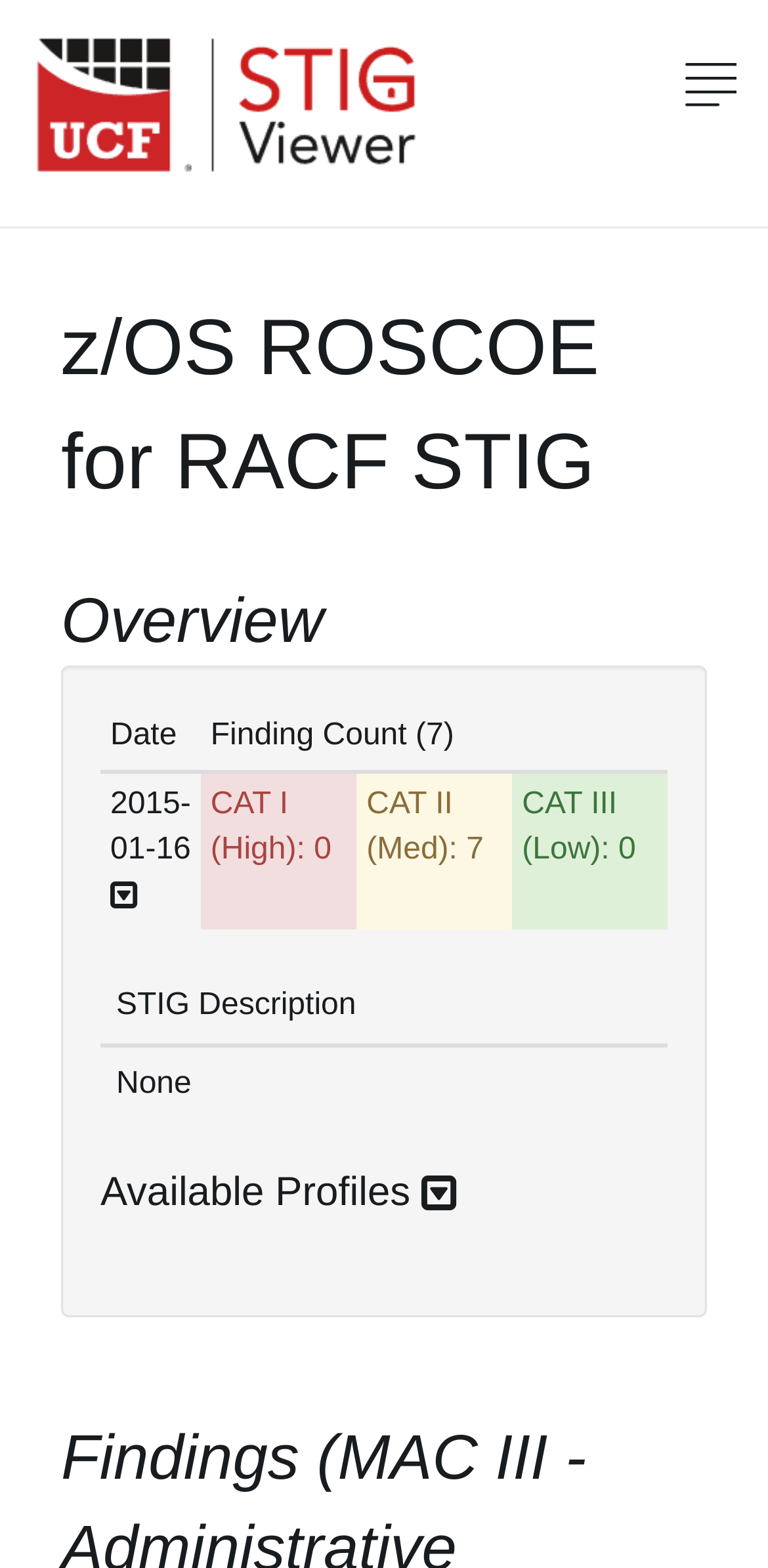What is the purpose of the search bar?
Based on the screenshot, answer the question with a single word or phrase.

Search for STIGs